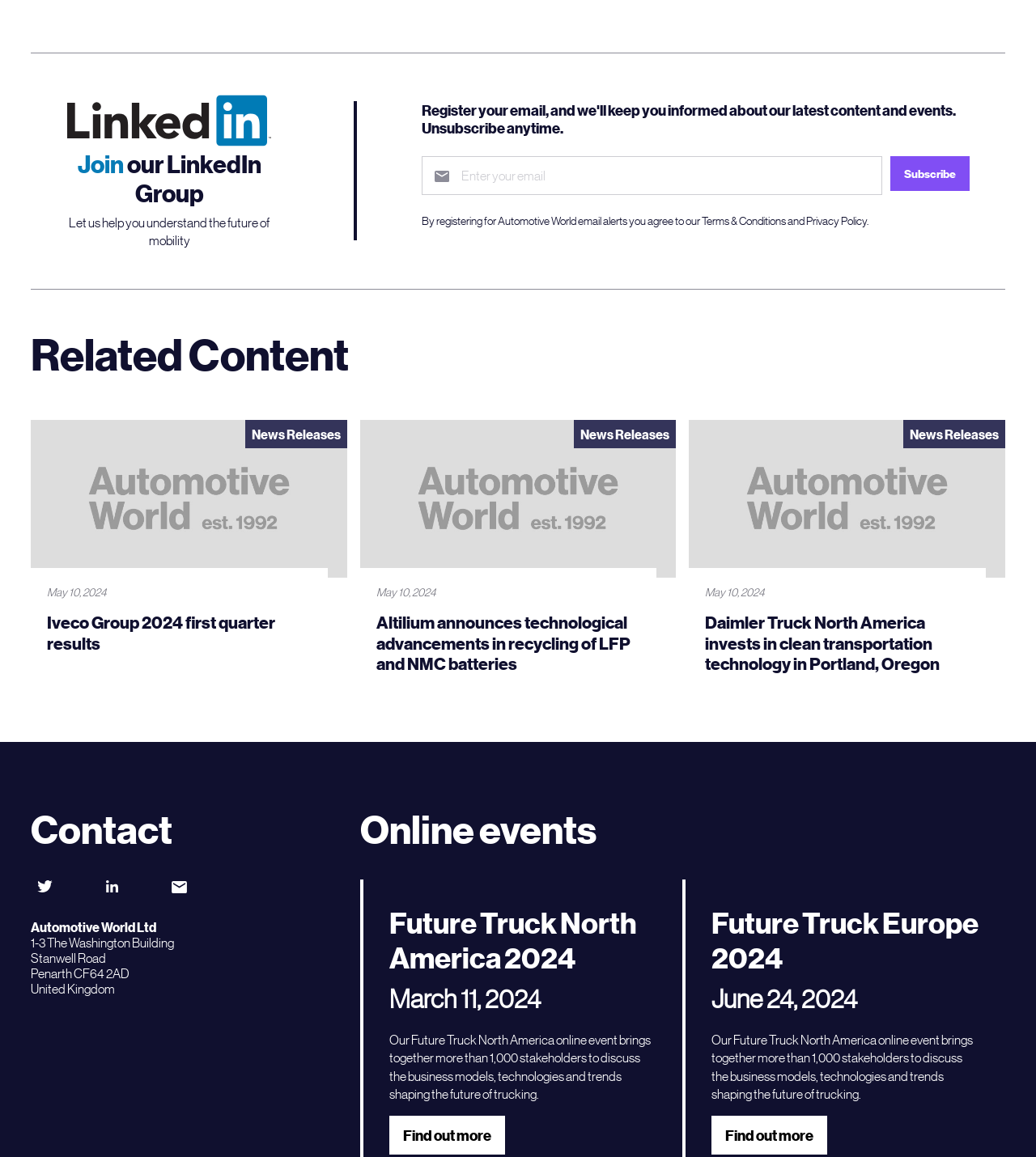Locate the bounding box coordinates of the clickable part needed for the task: "Check out Altilium announces technological advancements in recycling of LFP and NMC batteries".

[0.363, 0.529, 0.608, 0.582]